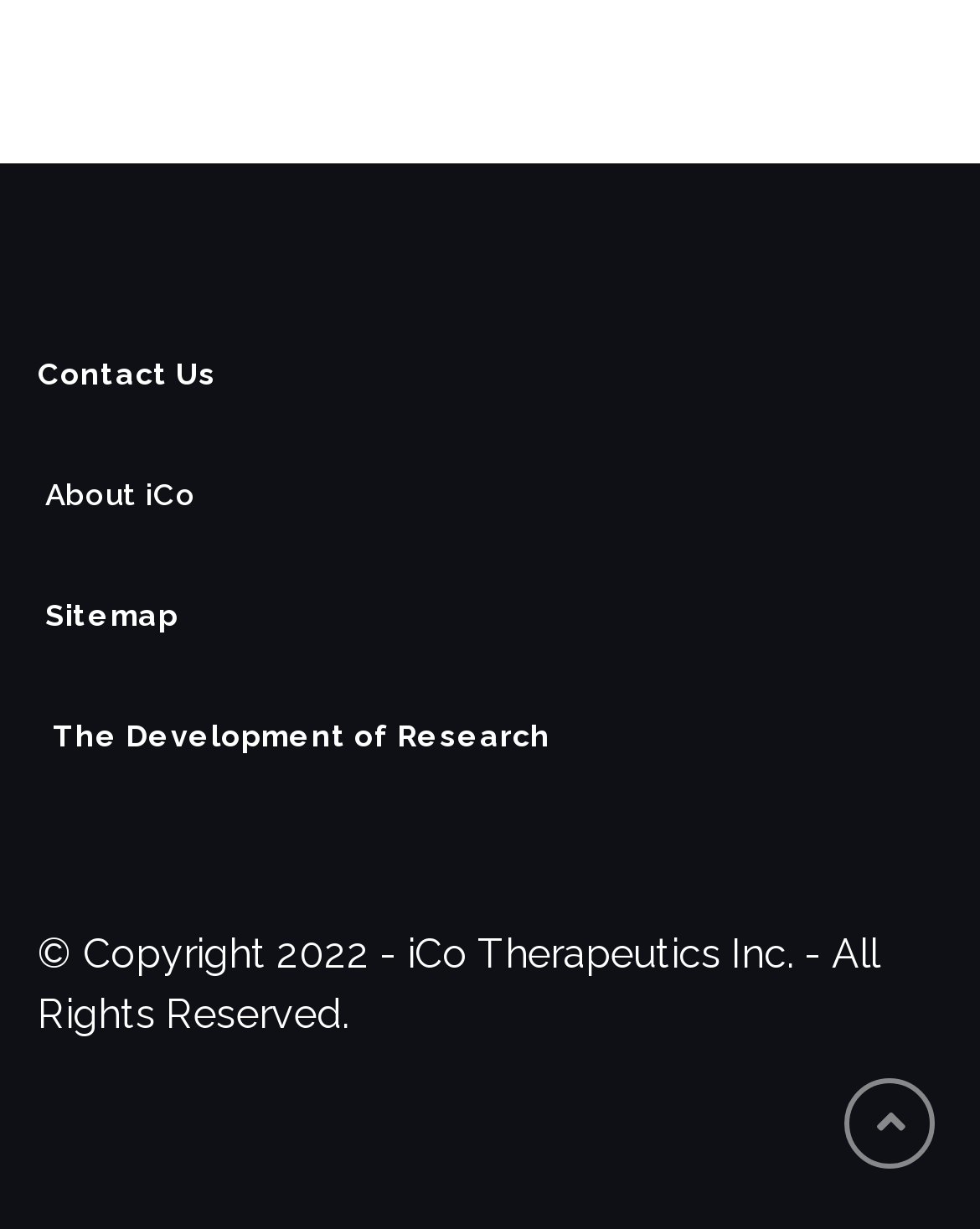Given the description of a UI element: "Home", identify the bounding box coordinates of the matching element in the webpage screenshot.

None